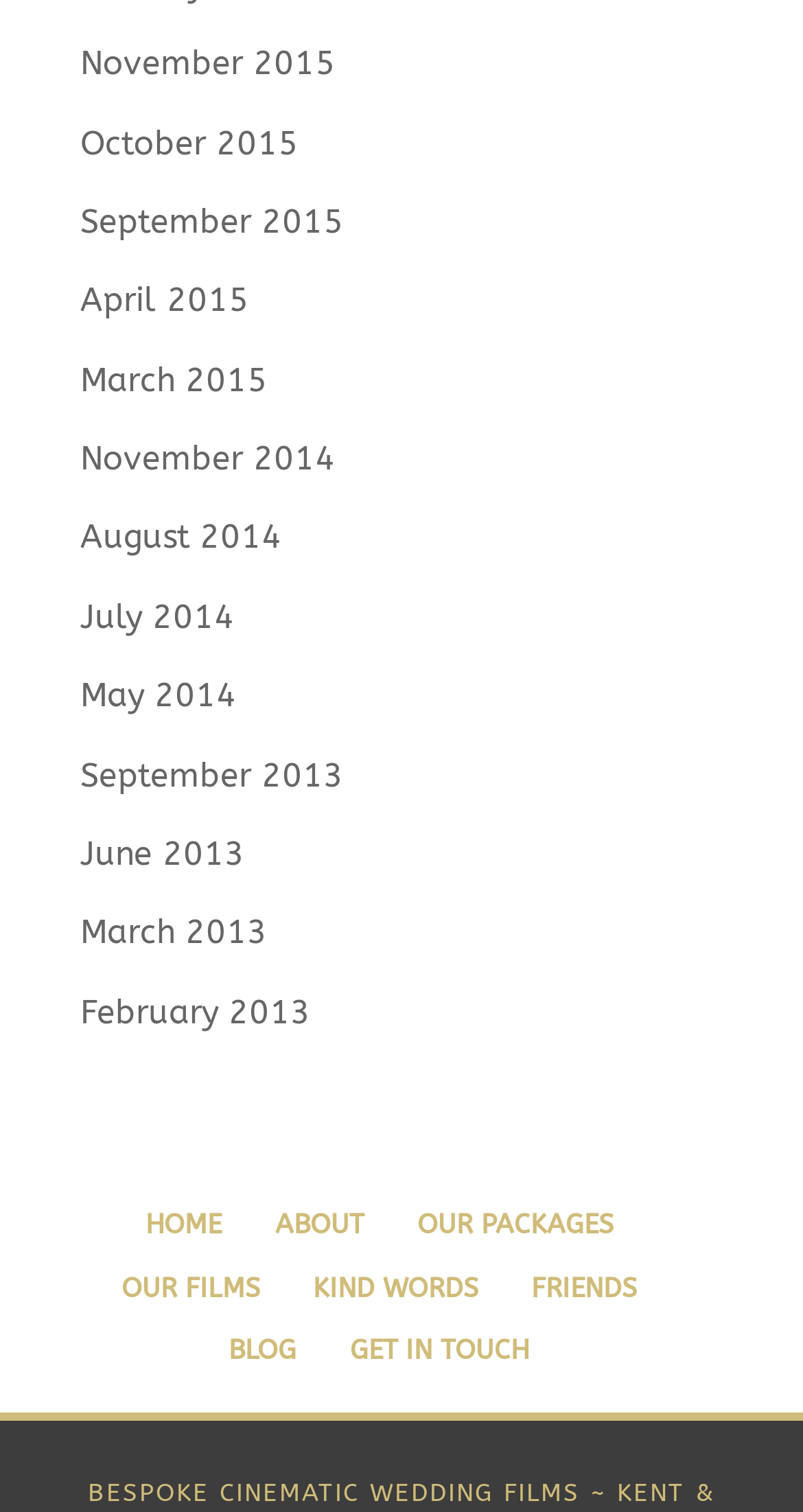Identify the bounding box coordinates of the element to click to follow this instruction: 'explore our film collection'. Ensure the coordinates are four float values between 0 and 1, provided as [left, top, right, bottom].

[0.151, 0.841, 0.323, 0.861]